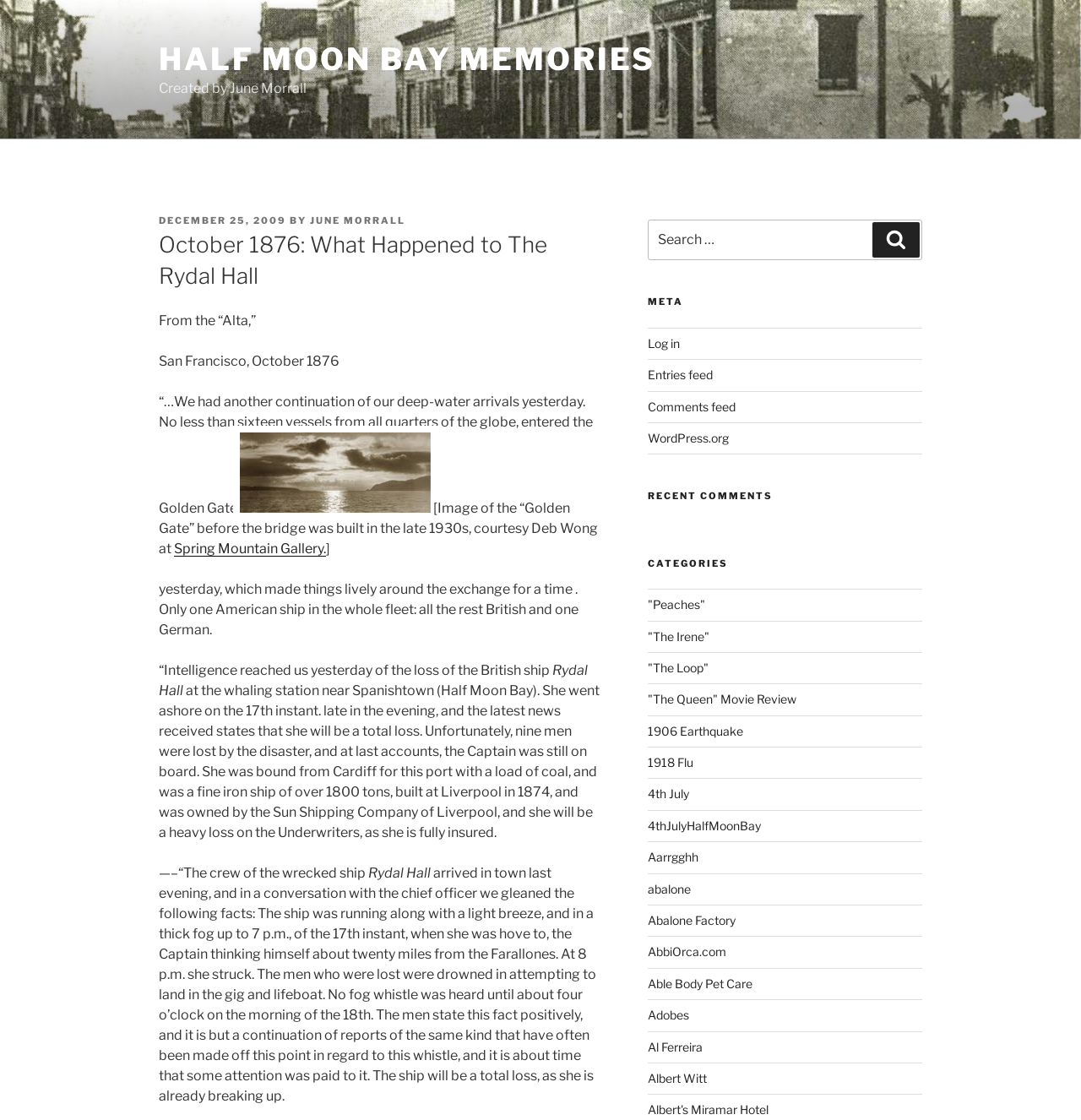Can you find and generate the webpage's heading?

October 1876: What Happened to The Rydal Hall